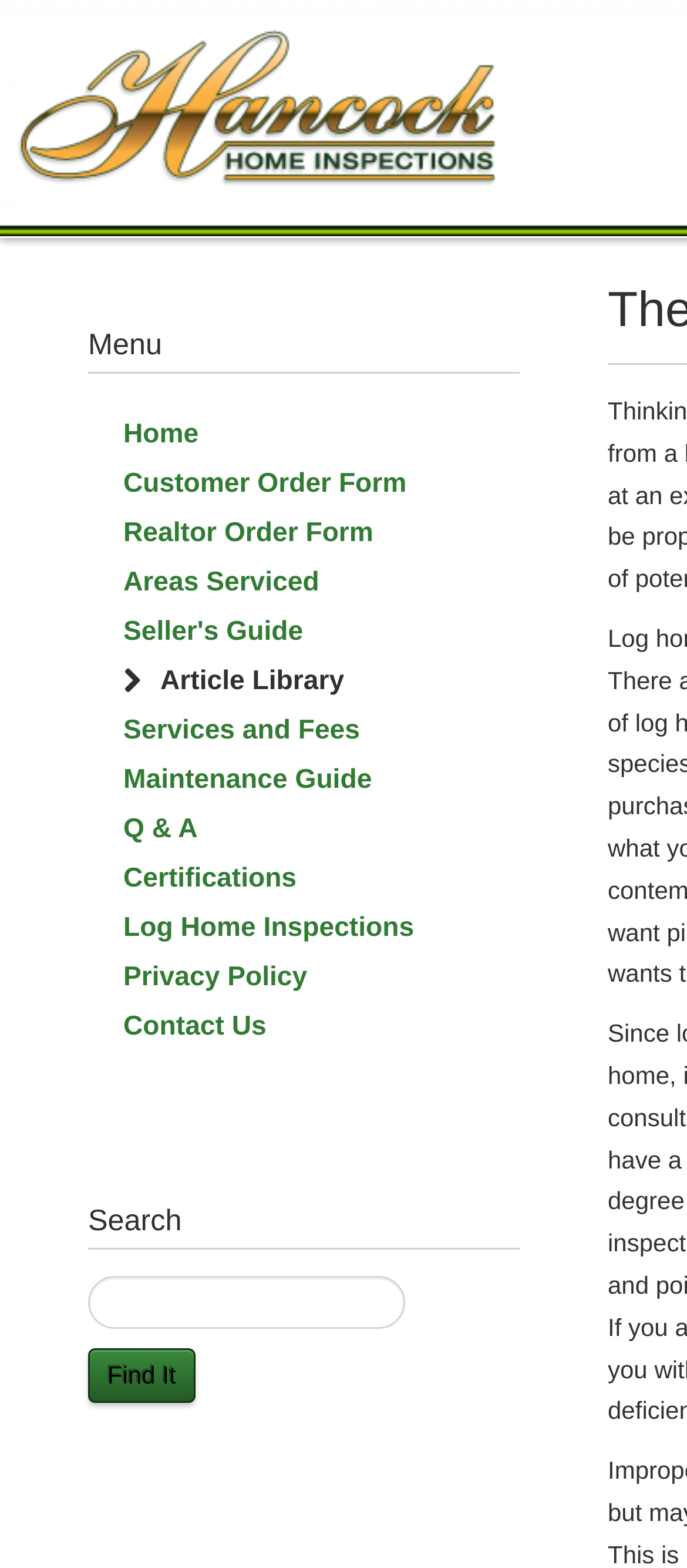Find the bounding box coordinates of the clickable element required to execute the following instruction: "Search for something". Provide the coordinates as four float numbers between 0 and 1, i.e., [left, top, right, bottom].

[0.128, 0.814, 0.756, 0.895]